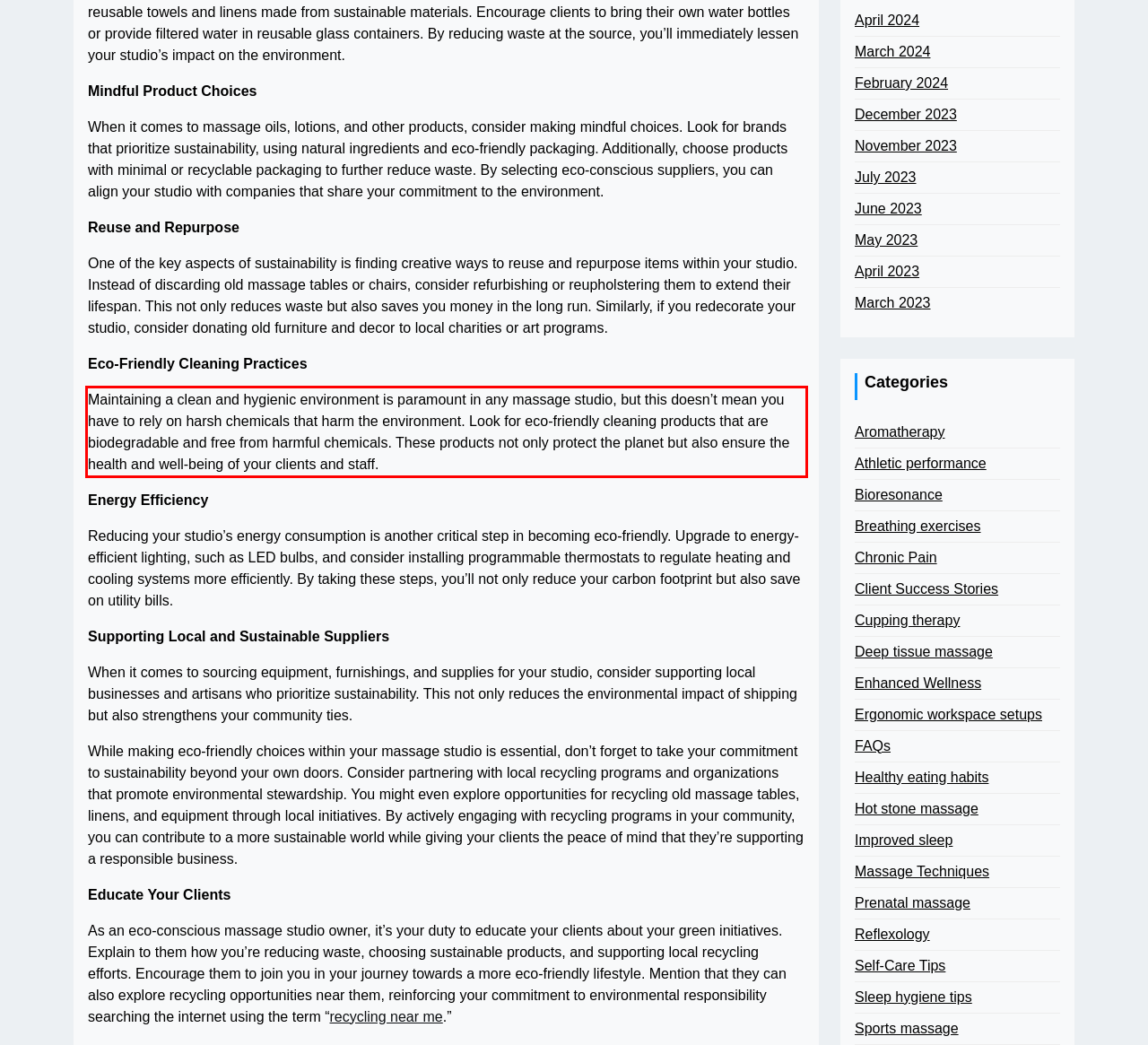Please examine the webpage screenshot and extract the text within the red bounding box using OCR.

Maintaining a clean and hygienic environment is paramount in any massage studio, but this doesn’t mean you have to rely on harsh chemicals that harm the environment. Look for eco-friendly cleaning products that are biodegradable and free from harmful chemicals. These products not only protect the planet but also ensure the health and well-being of your clients and staff.